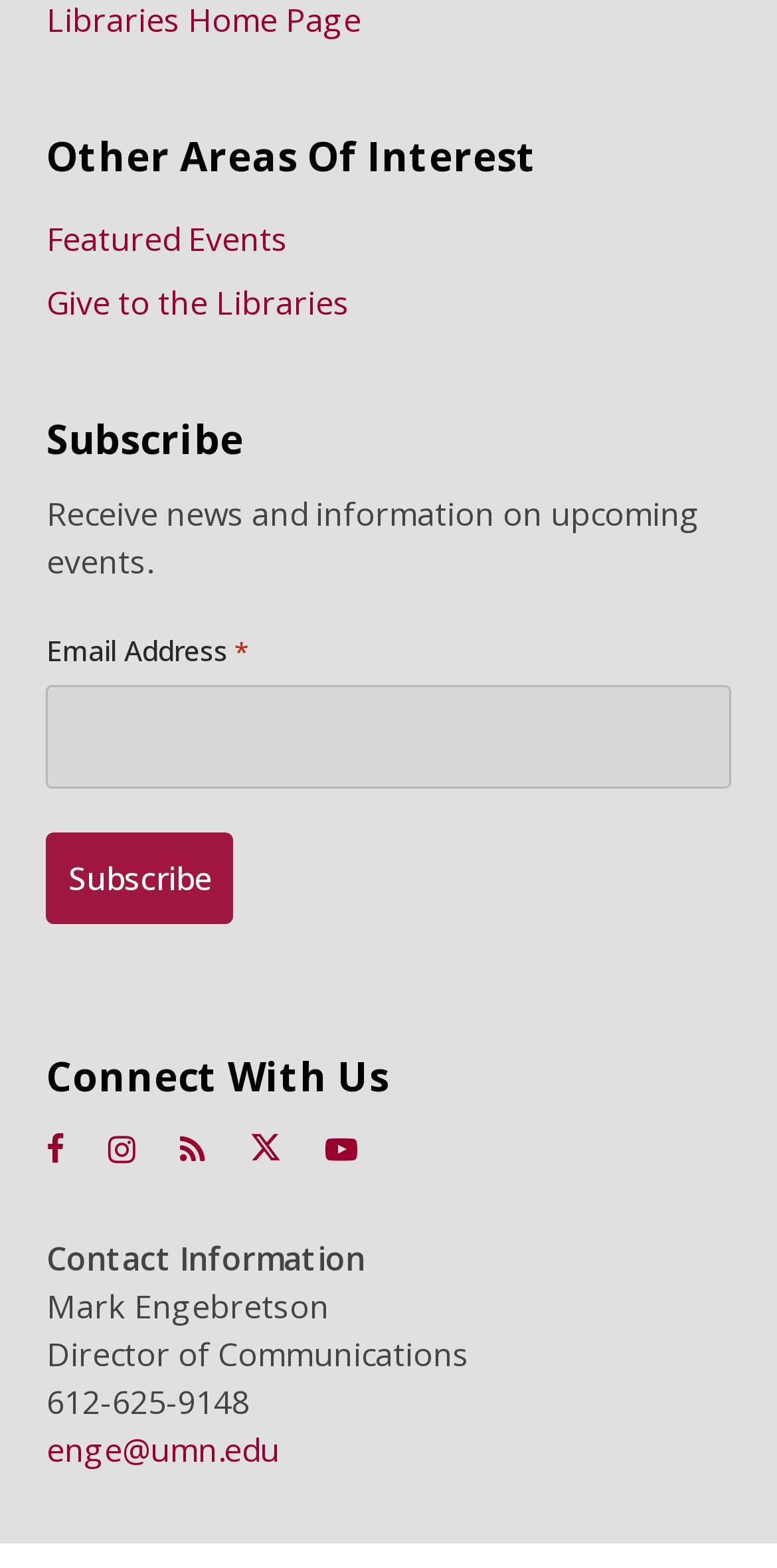What is the purpose of the 'Subscribe' section?
Provide a detailed and extensive answer to the question.

The 'Subscribe' section is located in the middle of the webpage, and it contains a heading 'Subscribe', a static text 'Receive news and information on upcoming events.', a textbox to input email address, and a 'Subscribe' button. This section is designed to allow users to subscribe to receive news and information on upcoming events.